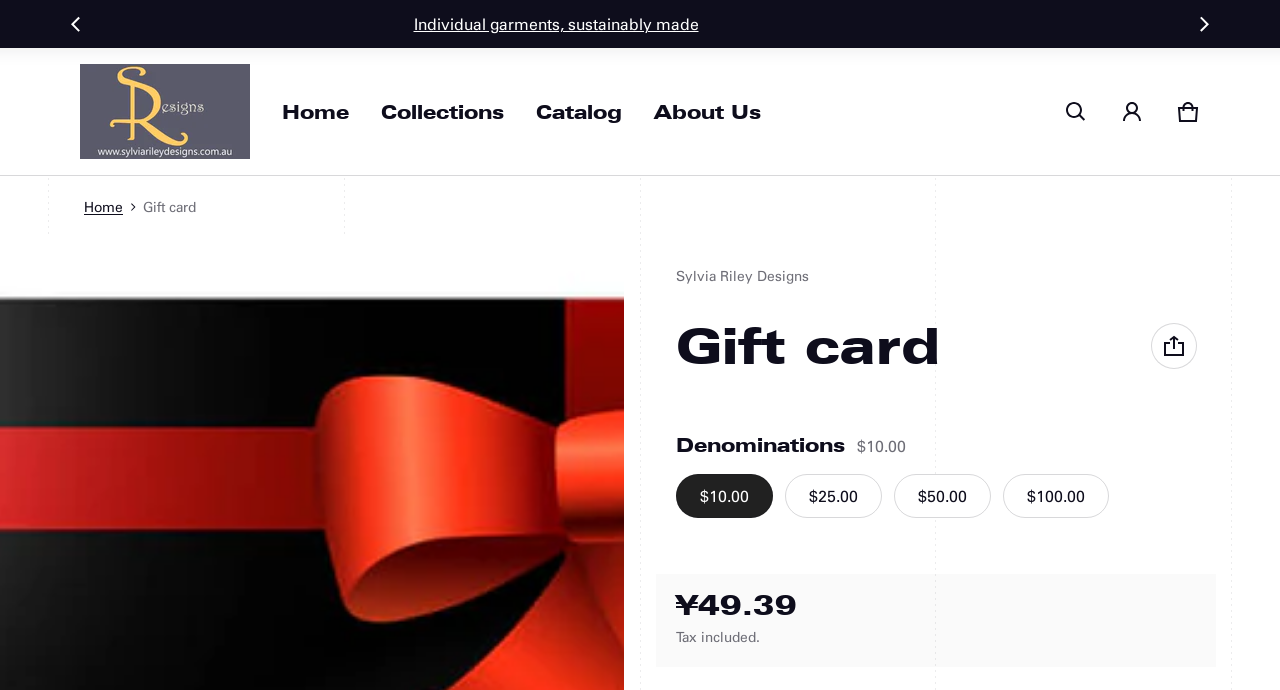What is the current slide in the announcement carousel?
Give a thorough and detailed response to the question.

I found the answer by examining the announcement carousel region, which contains a group element with the role description 'Slide' and the text 'Slide 2 of 2'.